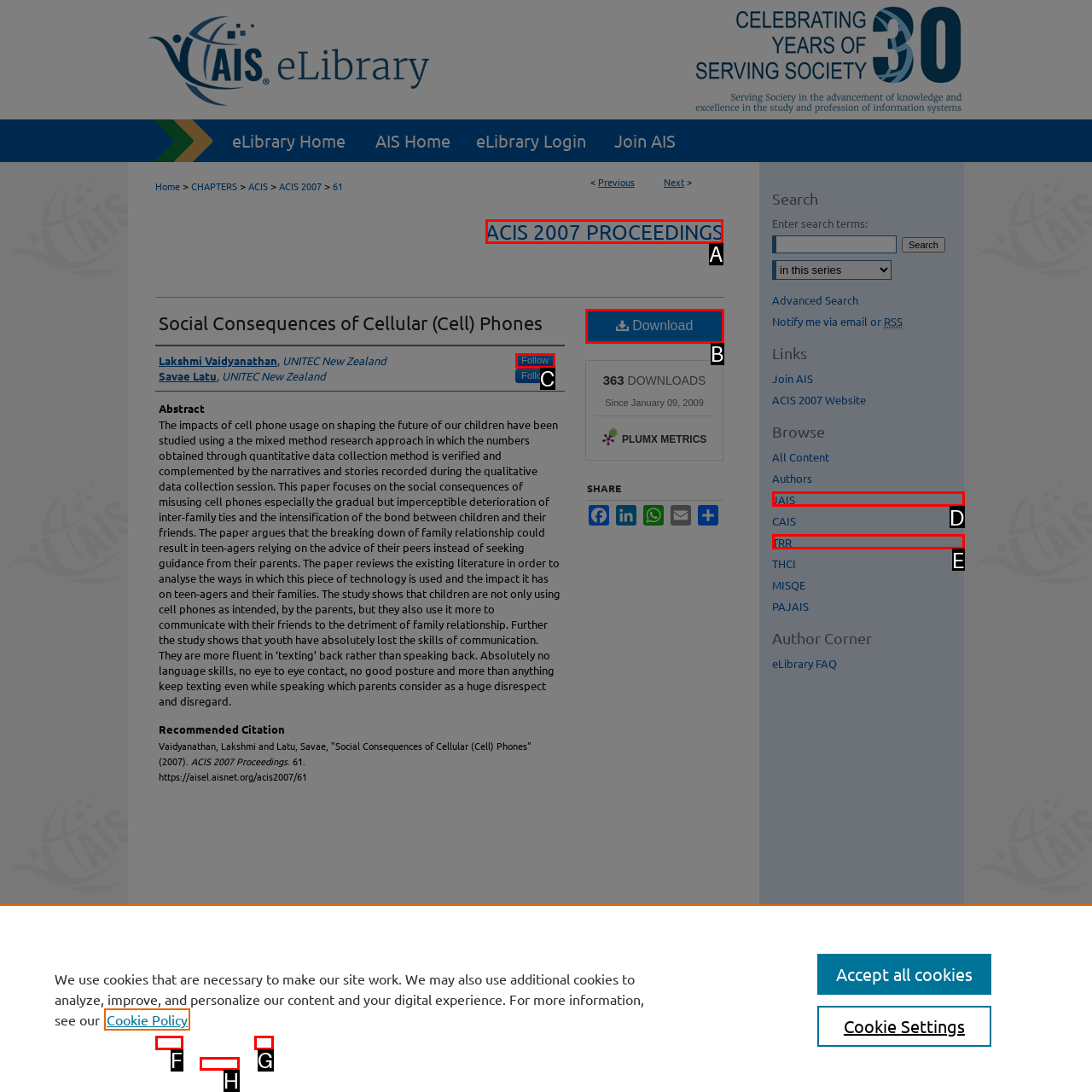Determine the letter of the element I should select to fulfill the following instruction: Click on the 'ACIS 2007 PROCEEDINGS' link. Just provide the letter.

A